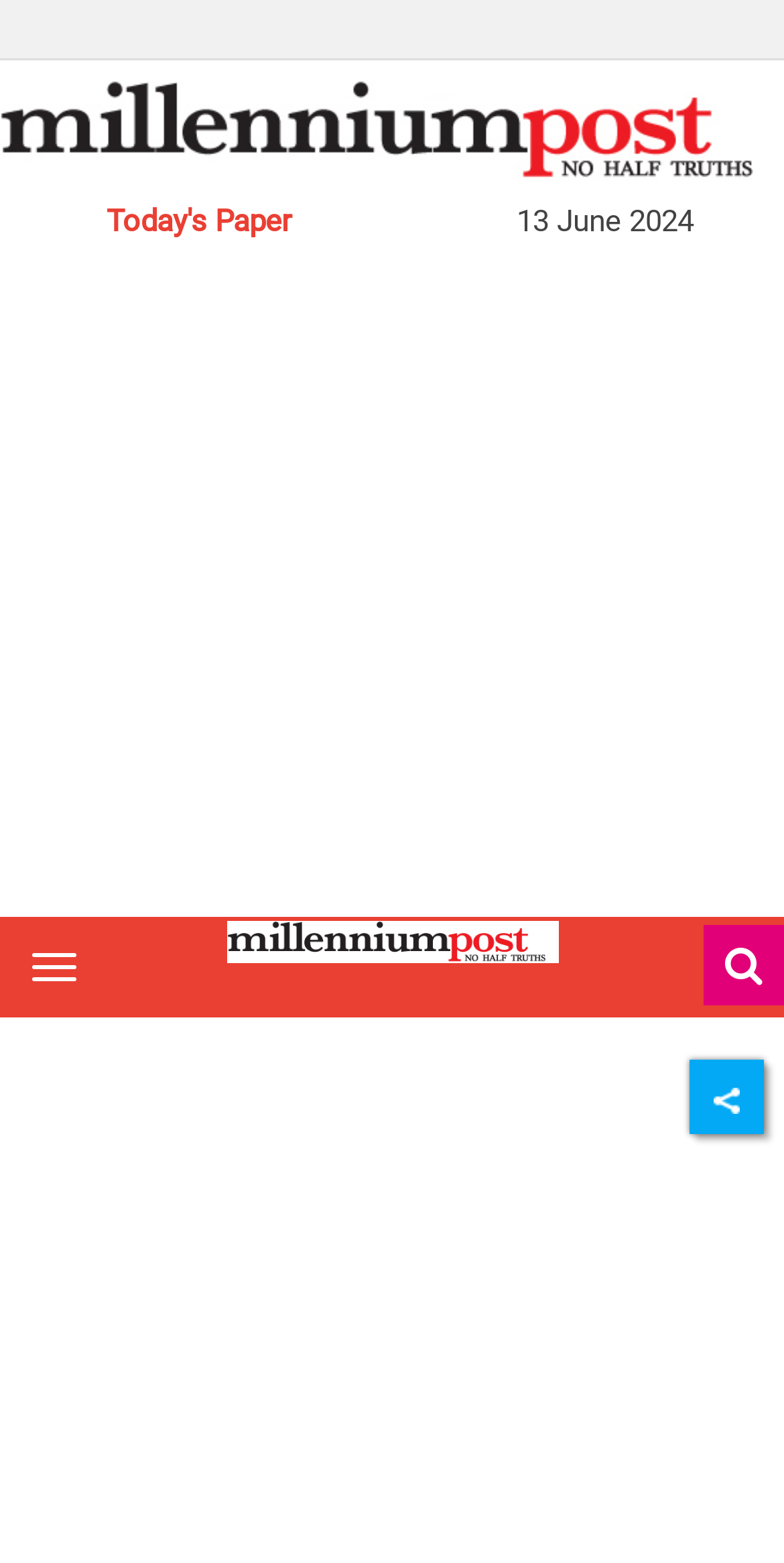How many images are there in the header section?
Answer with a single word or short phrase according to what you see in the image.

2